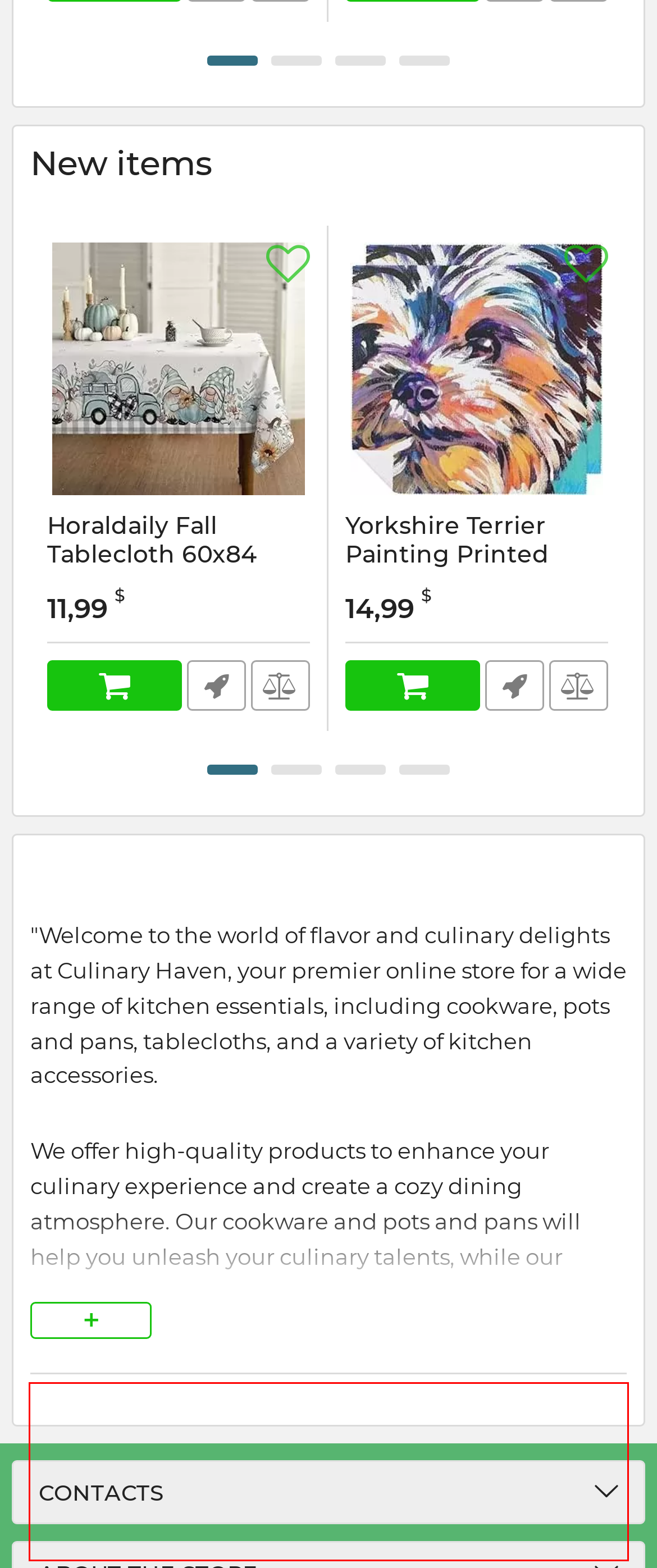Examine the webpage screenshot and use OCR to obtain the text inside the red bounding box.

Culinary Haven is not just a store; it's a source of inspiration for culinary experiments. We take pride in offering competitive prices and a wide selection of products. We provide nationwide delivery and convenient payment options for your convenience.